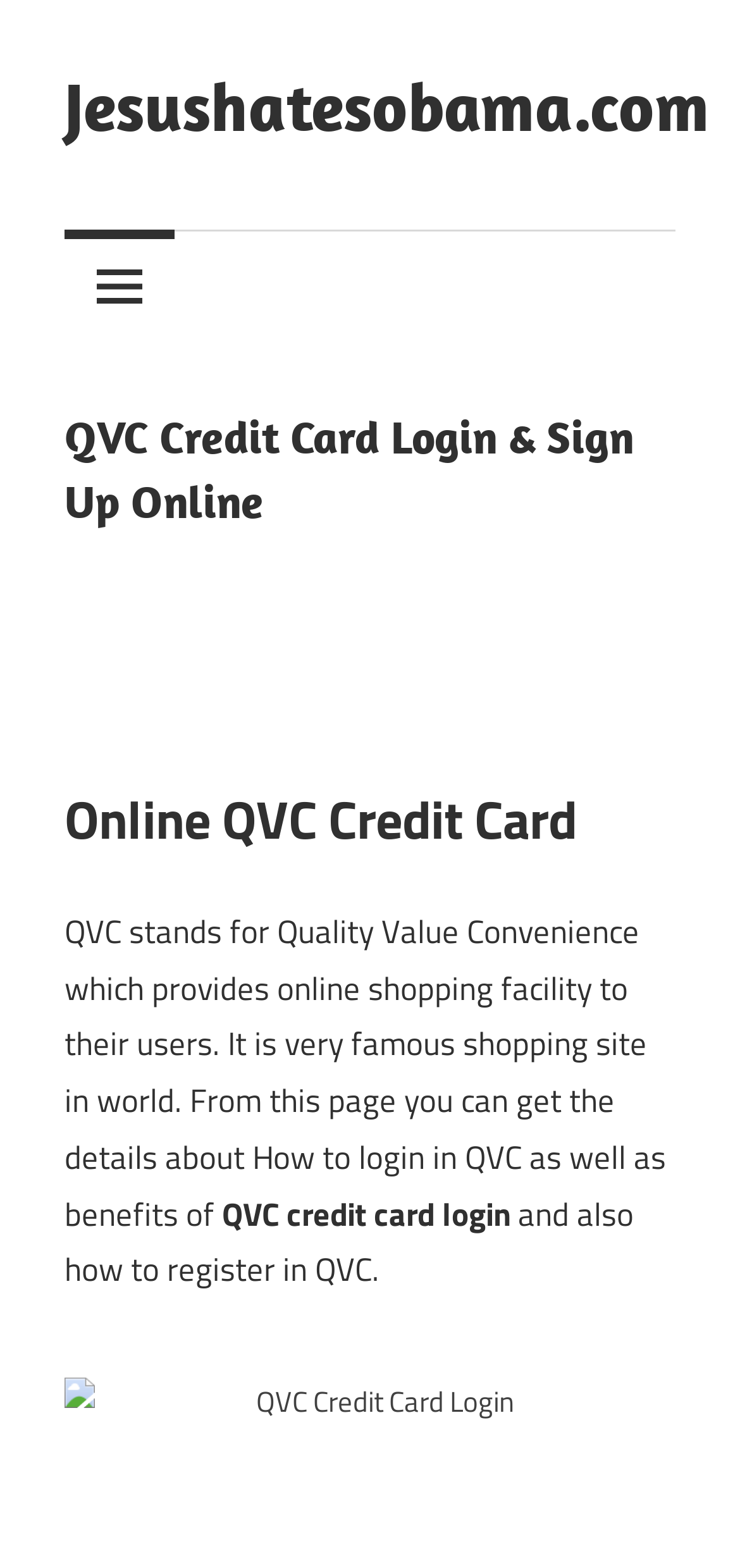Bounding box coordinates are specified in the format (top-left x, top-left y, bottom-right x, bottom-right y). All values are floating point numbers bounded between 0 and 1. Please provide the bounding box coordinate of the region this sentence describes: aria-label="Advertisement" name="aswift_0" title="Advertisement"

[0.244, 0.353, 0.756, 0.462]